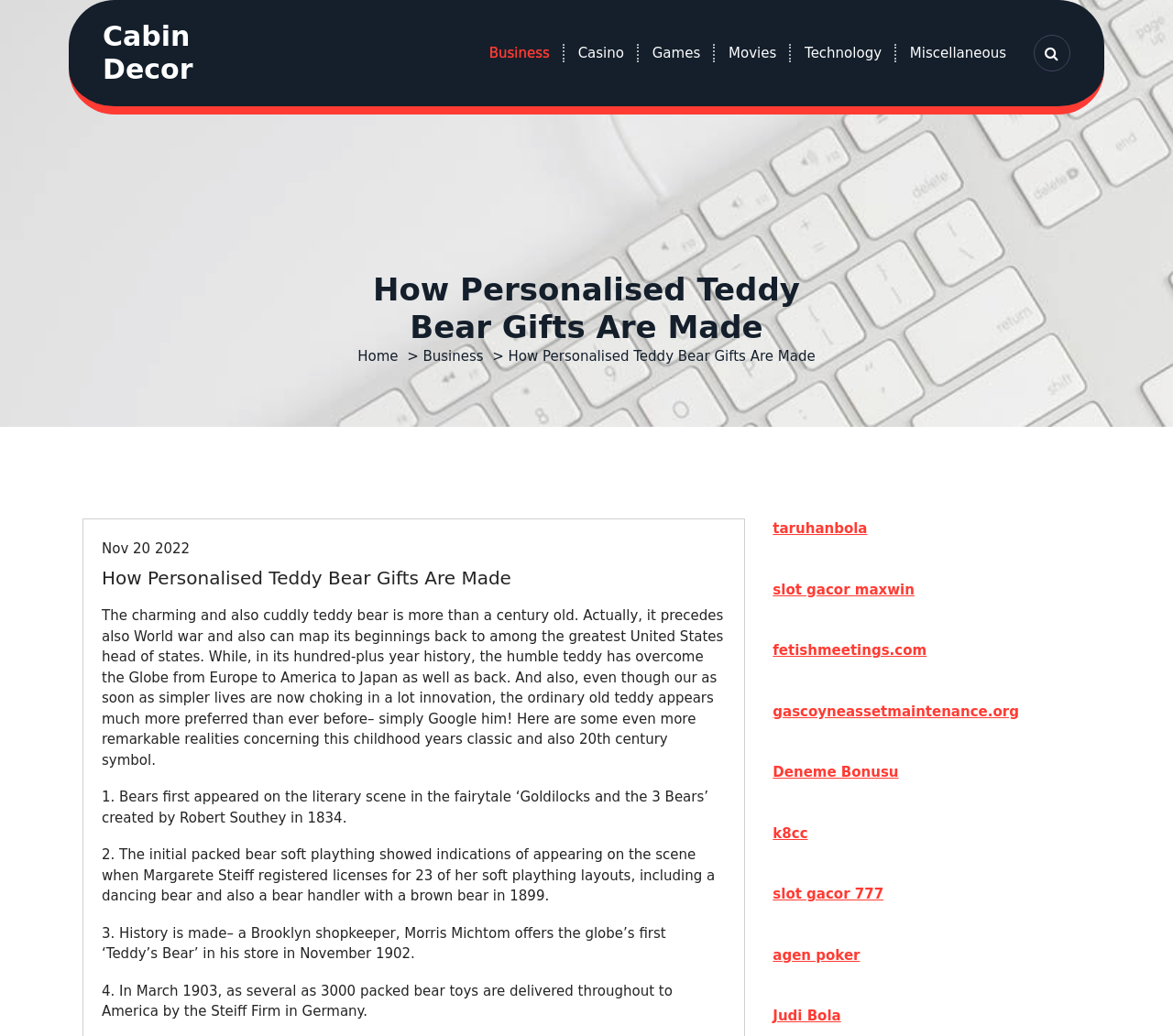How many links are there in the top navigation bar?
Look at the screenshot and respond with a single word or phrase.

6